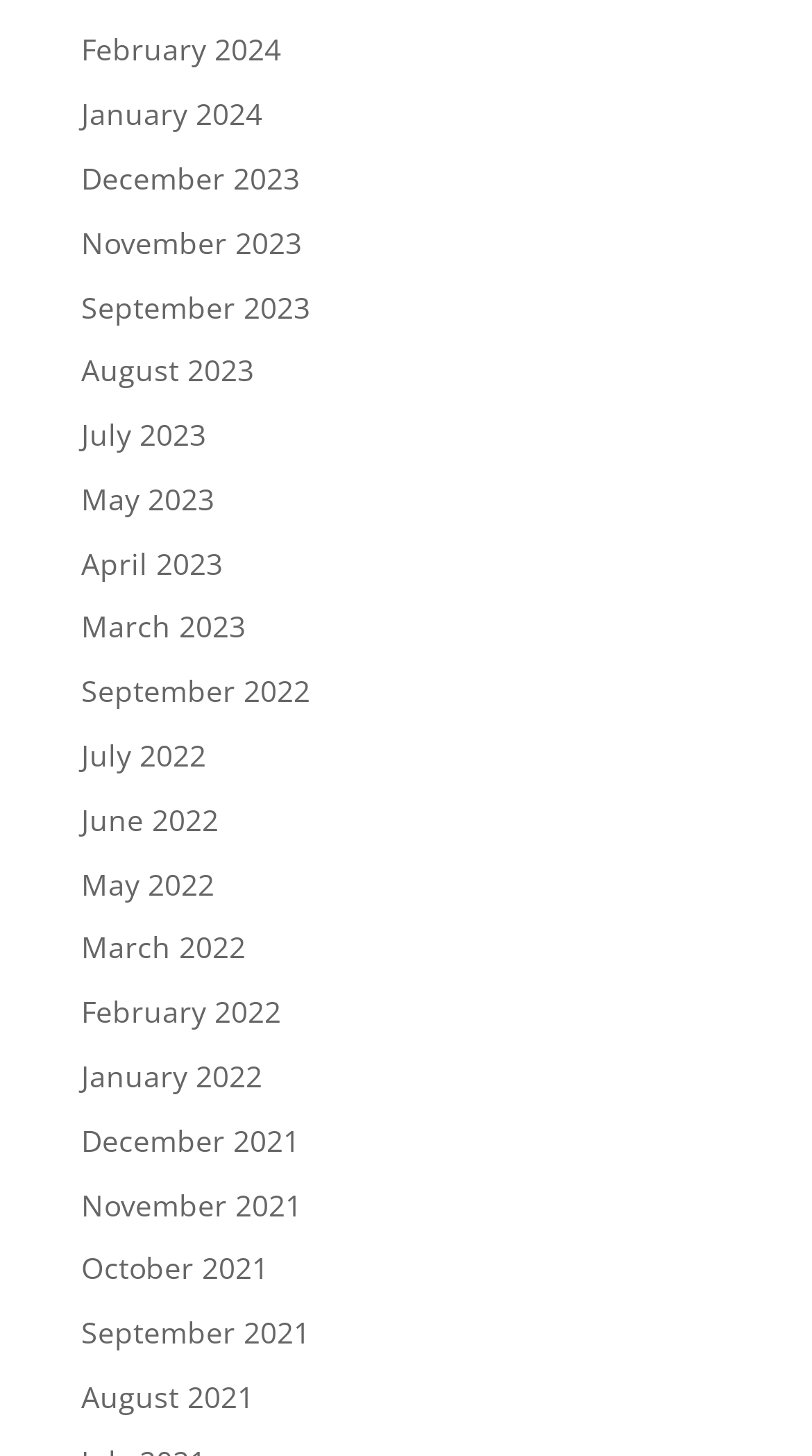How many months are listed?
Please look at the screenshot and answer in one word or a short phrase.

21